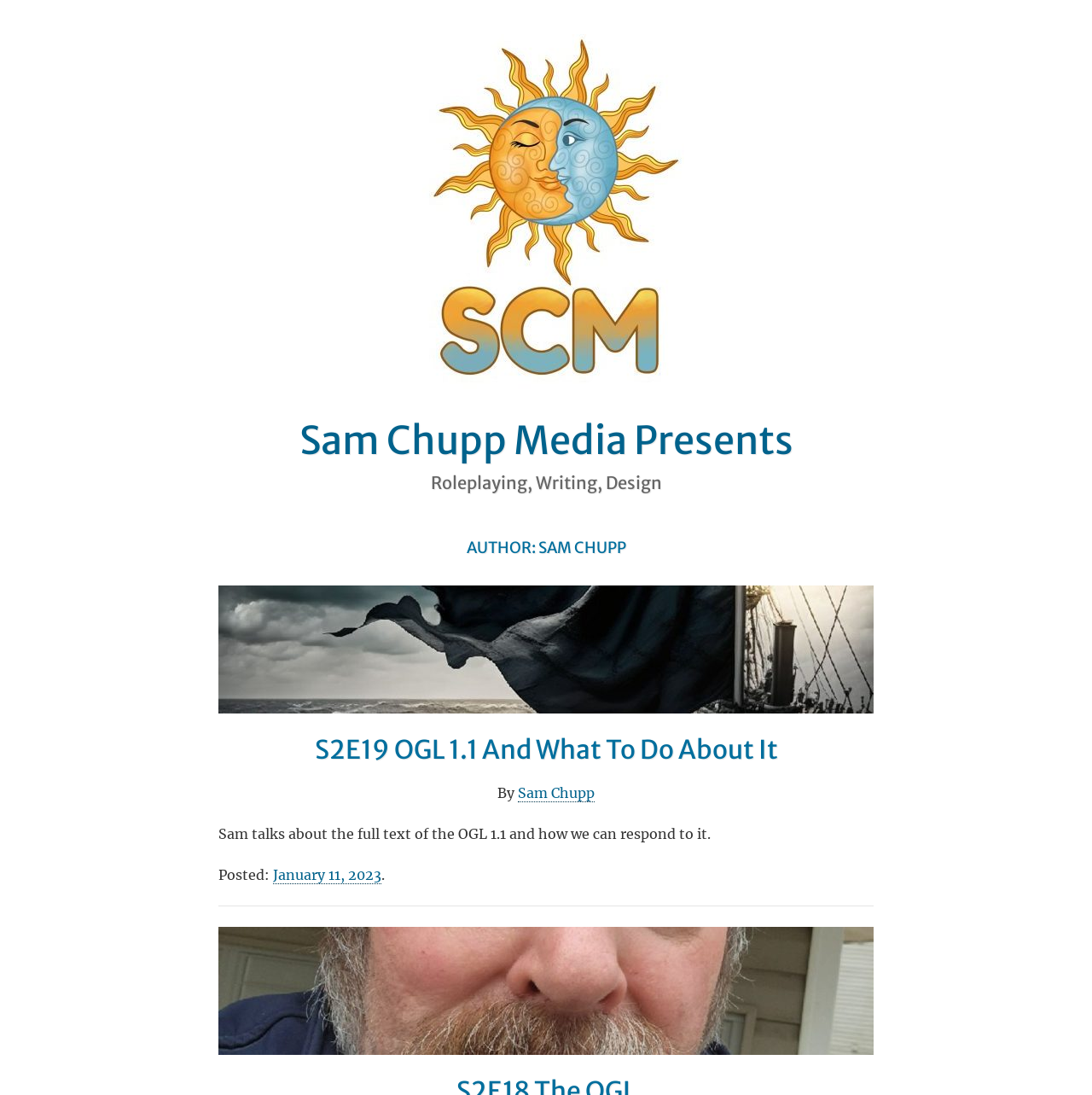What is the title of the article?
Examine the screenshot and reply with a single word or phrase.

S2E19 OGL 1.1 And What To Do About It